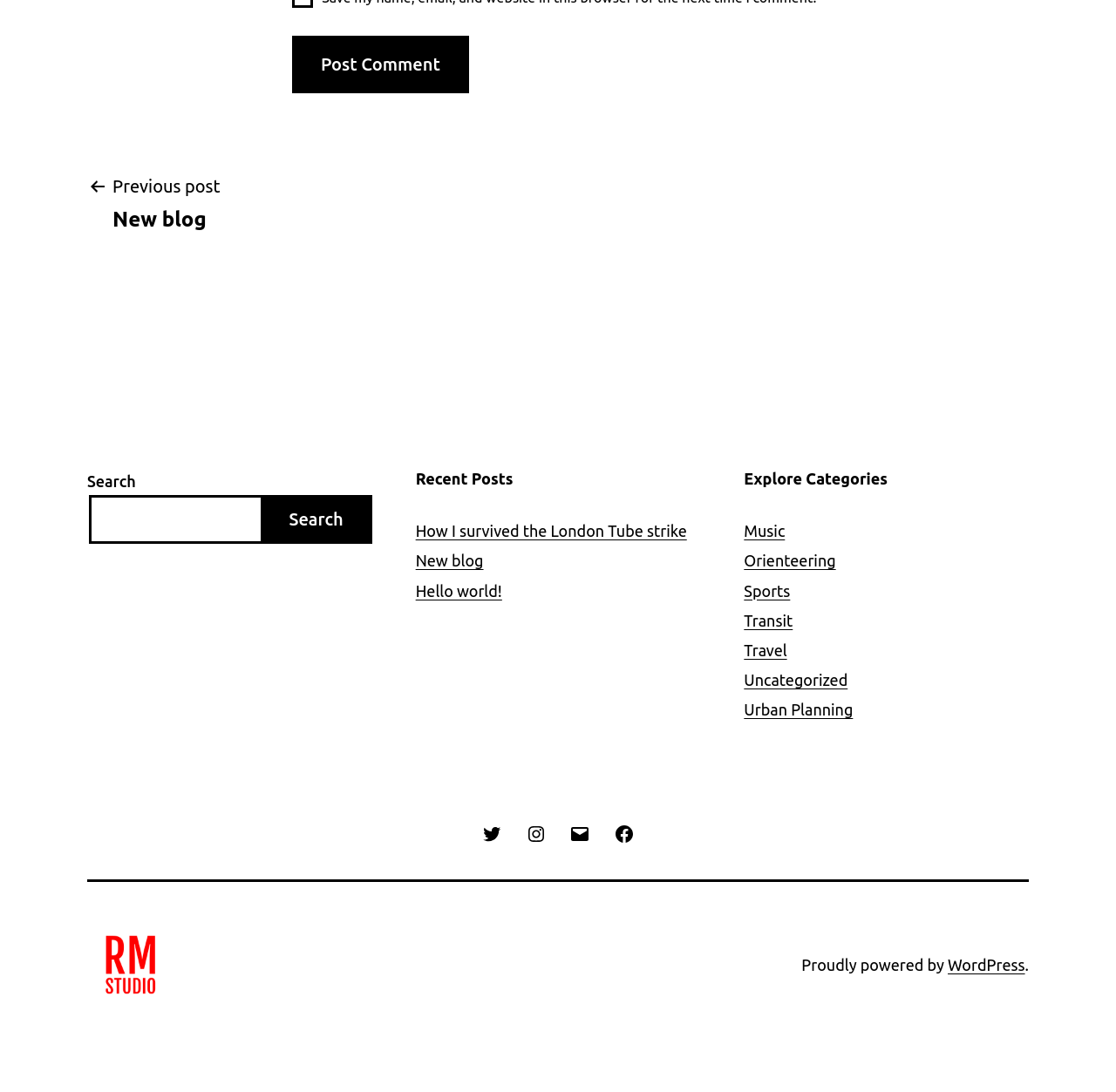Please reply to the following question using a single word or phrase: 
What is the name of the blog?

Raphael Mak's going to places